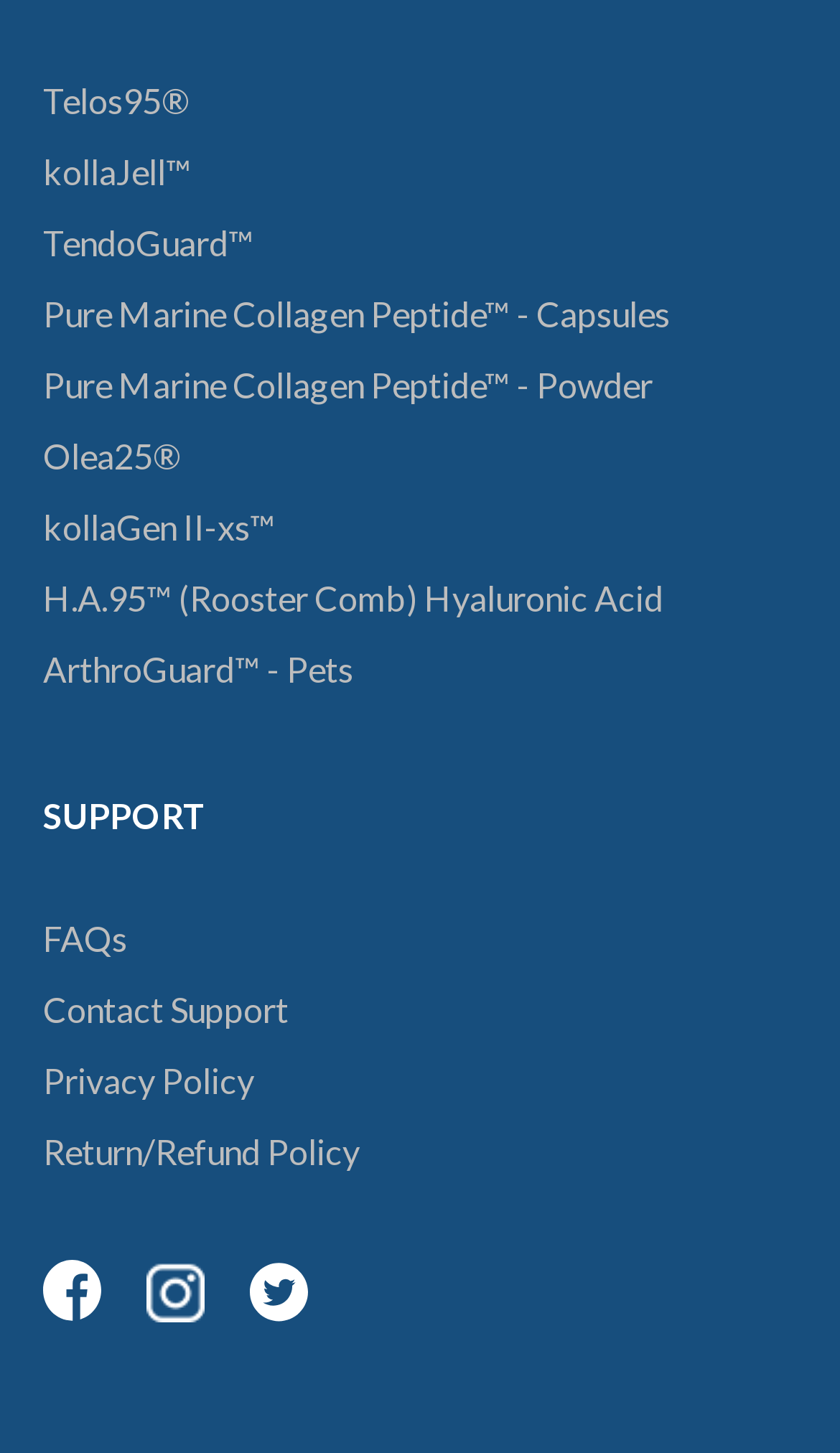Identify the coordinates of the bounding box for the element described below: "Privacy Policy". Return the coordinates as four float numbers between 0 and 1: [left, top, right, bottom].

[0.051, 0.719, 0.949, 0.768]